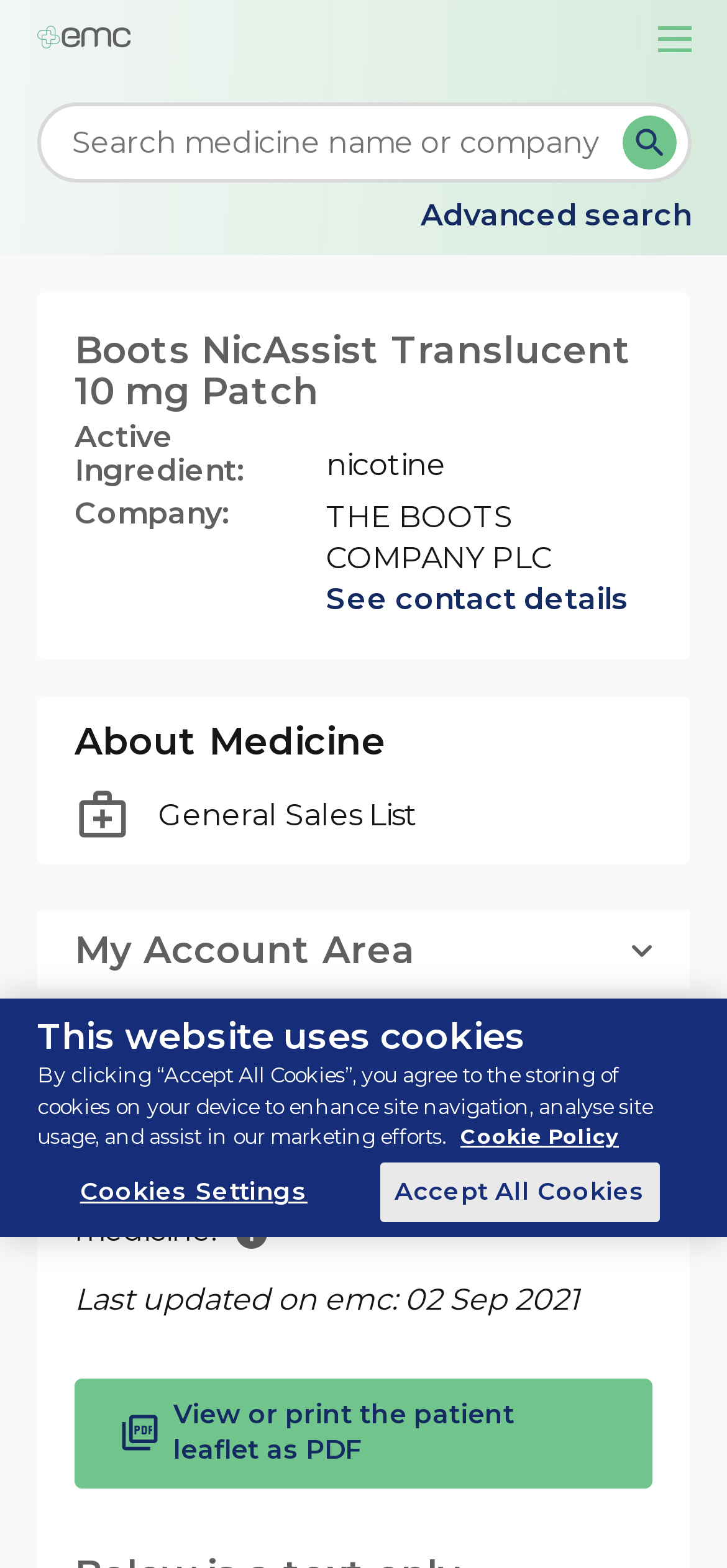Please provide a brief answer to the question using only one word or phrase: 
What is the active ingredient of Boots NicAssist Translucent 10 mg Patch?

nicotine